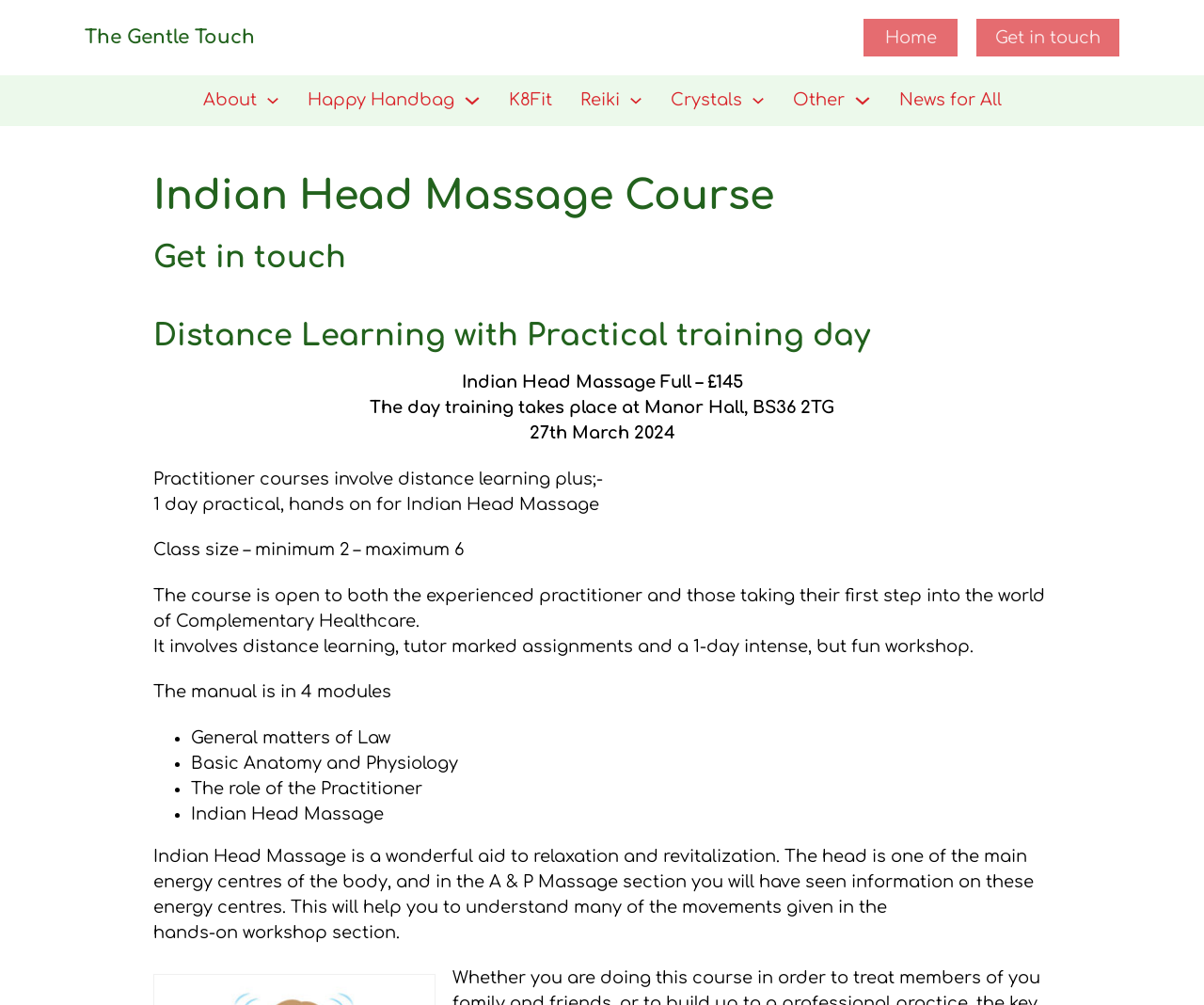Generate the text content of the main heading of the webpage.

Indian Head Massage Course